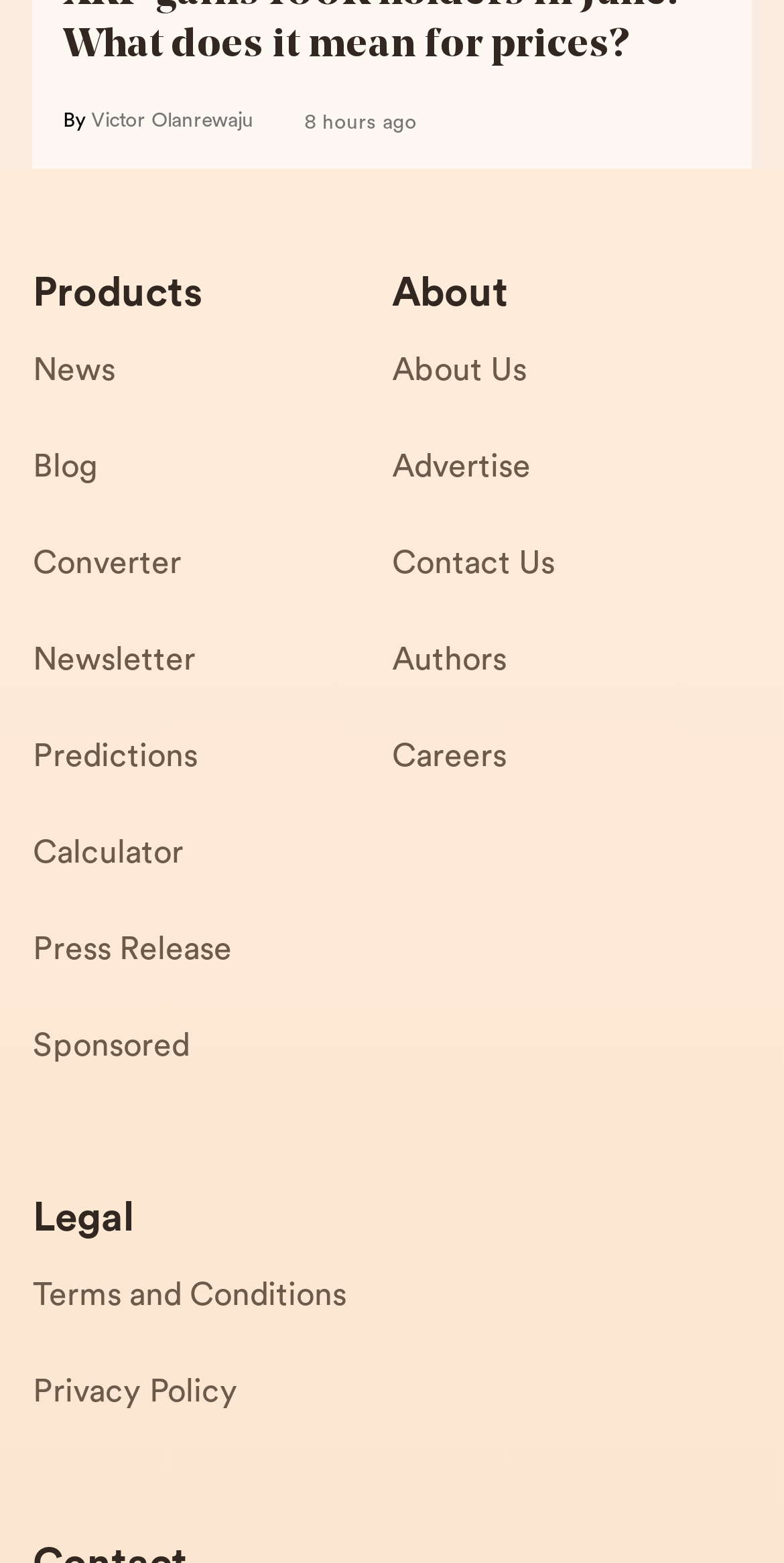Refer to the element description Calculator and identify the corresponding bounding box in the screenshot. Format the coordinates as (top-left x, top-left y, bottom-right x, bottom-right y) with values in the range of 0 to 1.

[0.042, 0.527, 0.5, 0.589]